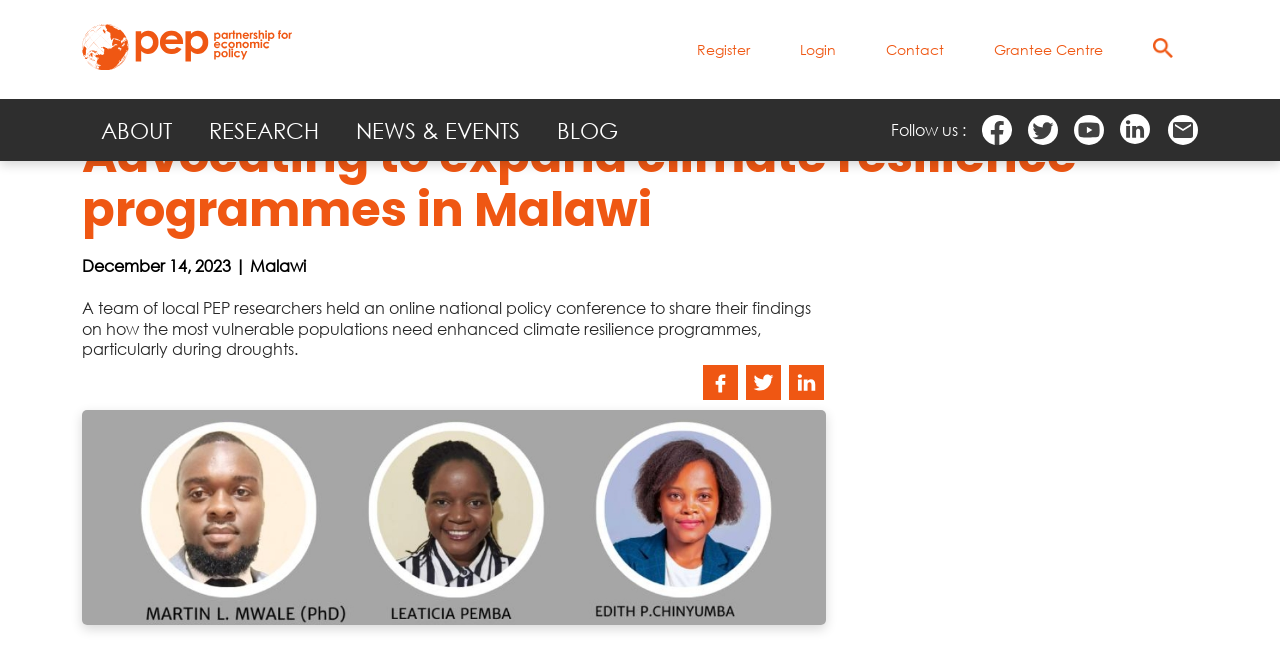Predict the bounding box for the UI component with the following description: "STABLE MAT".

None